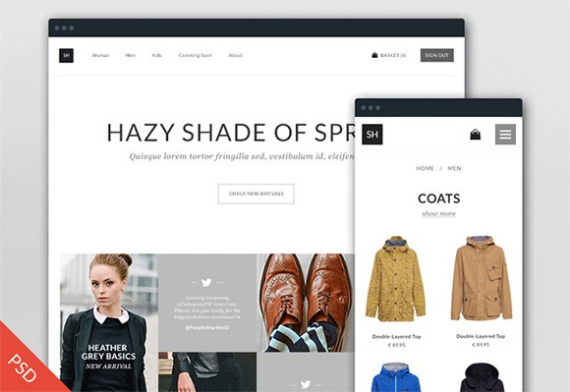Give a thorough explanation of the elements present in the image.

This image showcases a modern website design titled "Hazy Shade of Spring," featuring a clean layout ideal for an online store. The main interface, displayed on the left, highlights various product images including clothing and accessories, accompanied by stylish model portrayals. The text "HAZY SHADE OF SPRING" is prominently featured as a header, alongside an announcement encouraging visitors to check new arrivals. 

On the right, a mobile version of the same site is visible, demonstrating its responsive design. The mobile interface includes navigation links, a shopping basket icon, and product categories like "COATS," with items displayed alongside their prices, emphasizing user-friendly access for browsing on mobile devices. This visual layout exemplifies a sleek, functional approach to e-commerce that appeals to modern consumers.